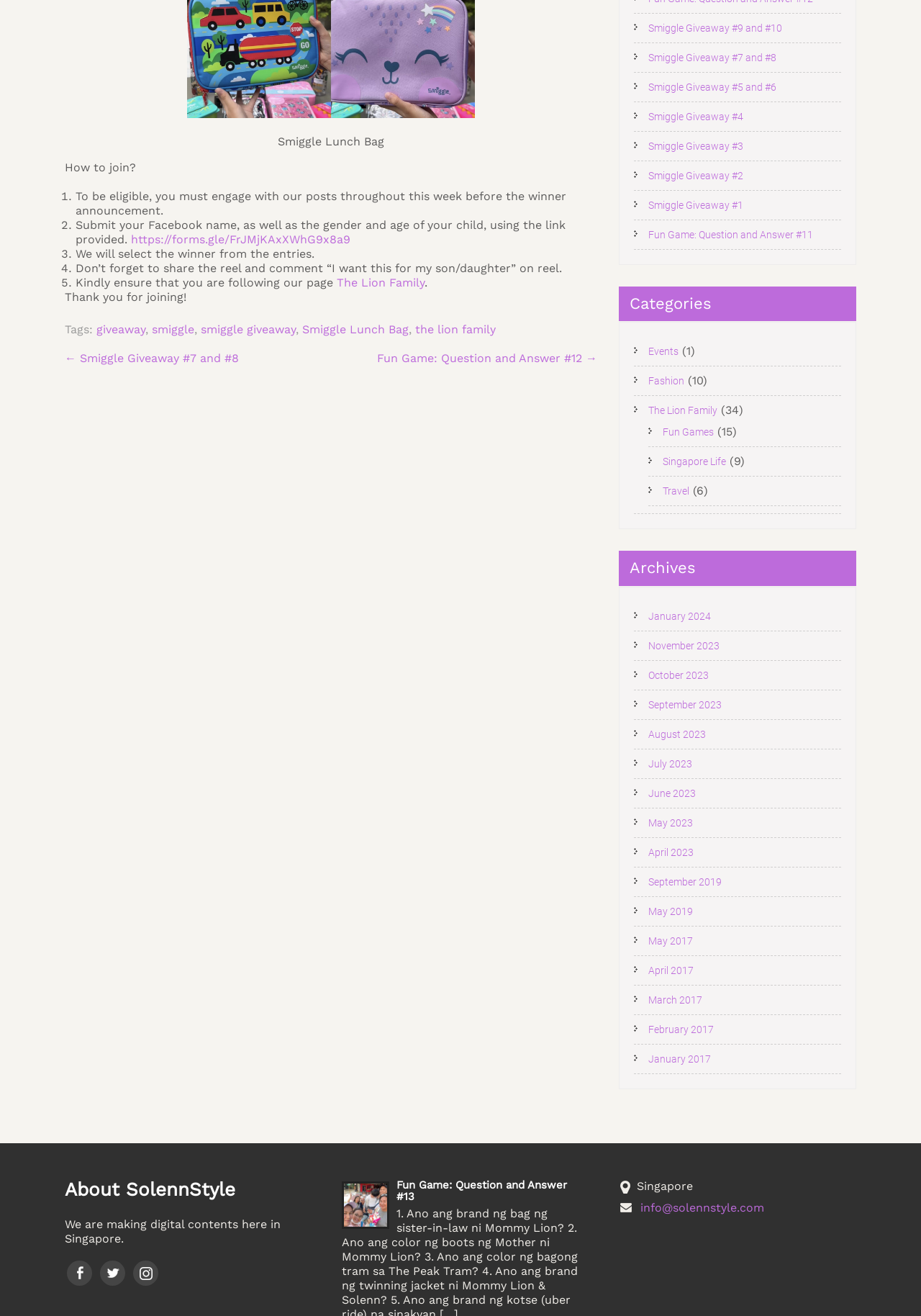Determine the bounding box for the described HTML element: "April 2023". Ensure the coordinates are four float numbers between 0 and 1 in the format [left, top, right, bottom].

[0.704, 0.643, 0.753, 0.652]